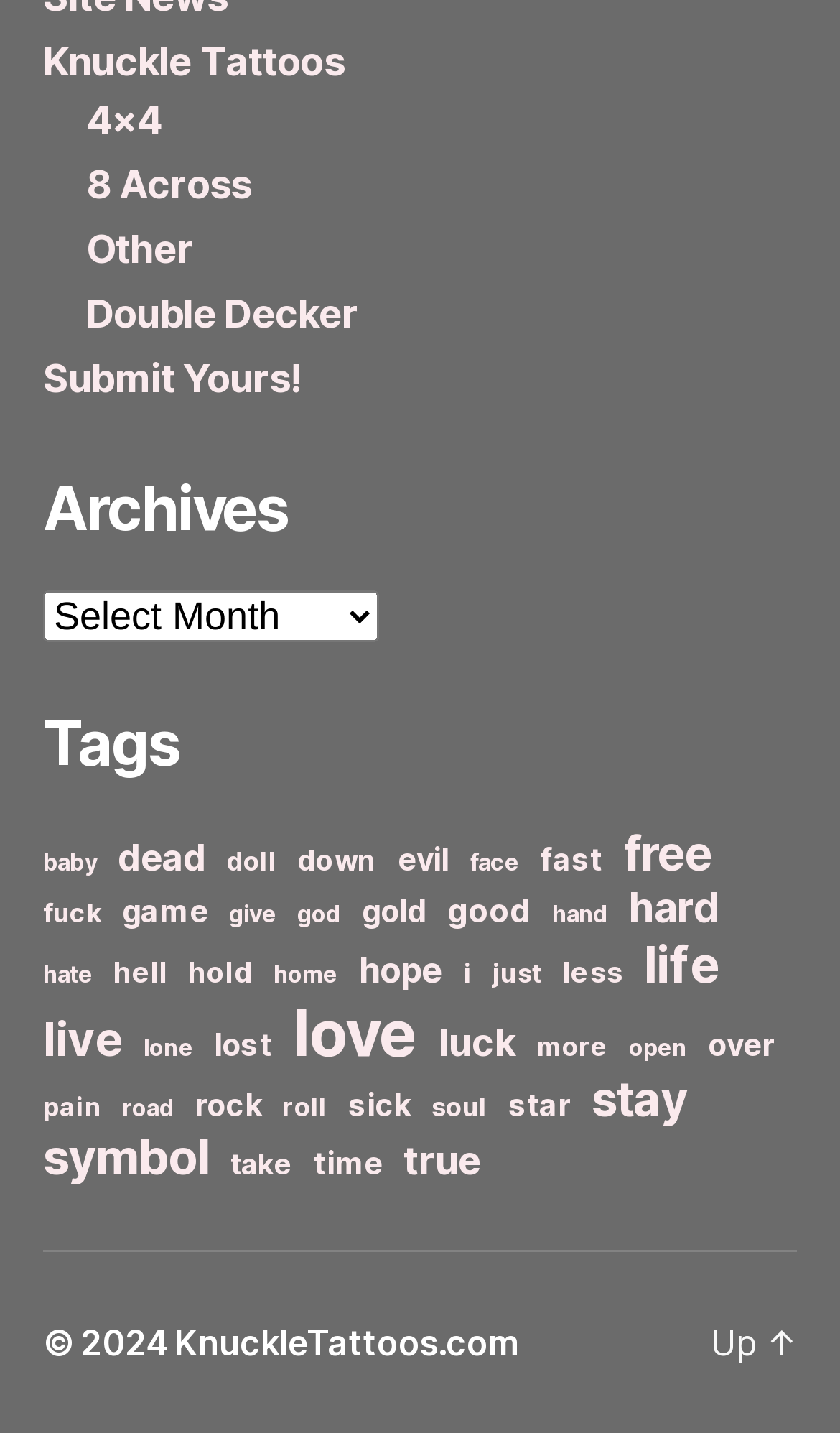What is the copyright year mentioned at the bottom of the page?
Using the image as a reference, deliver a detailed and thorough answer to the question.

I found the answer by looking at the StaticText element '© 2024' at the bottom of the page, which indicates the copyright year.